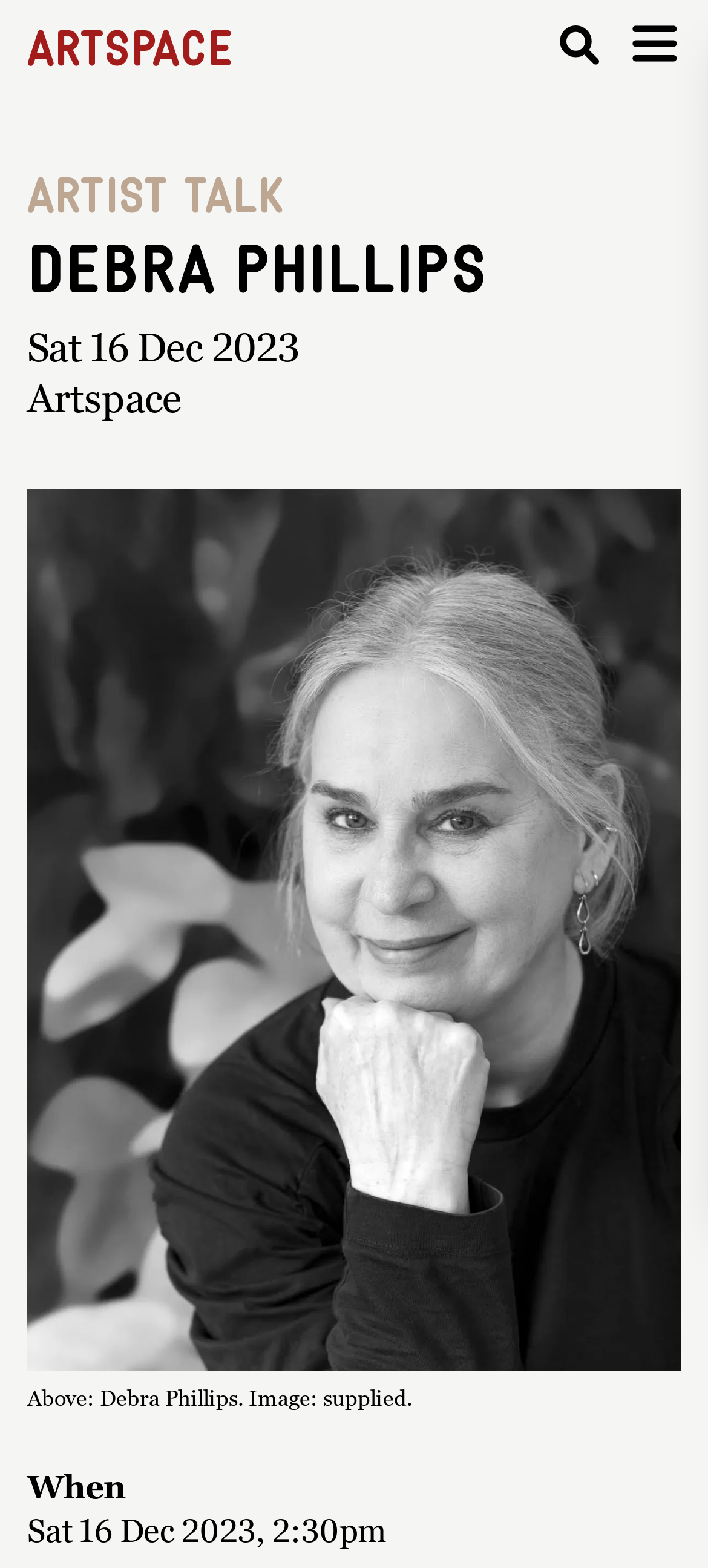What is the date and time of the event?
Answer with a single word or phrase by referring to the visual content.

Sat 16 Dec 2023, 2:30pm